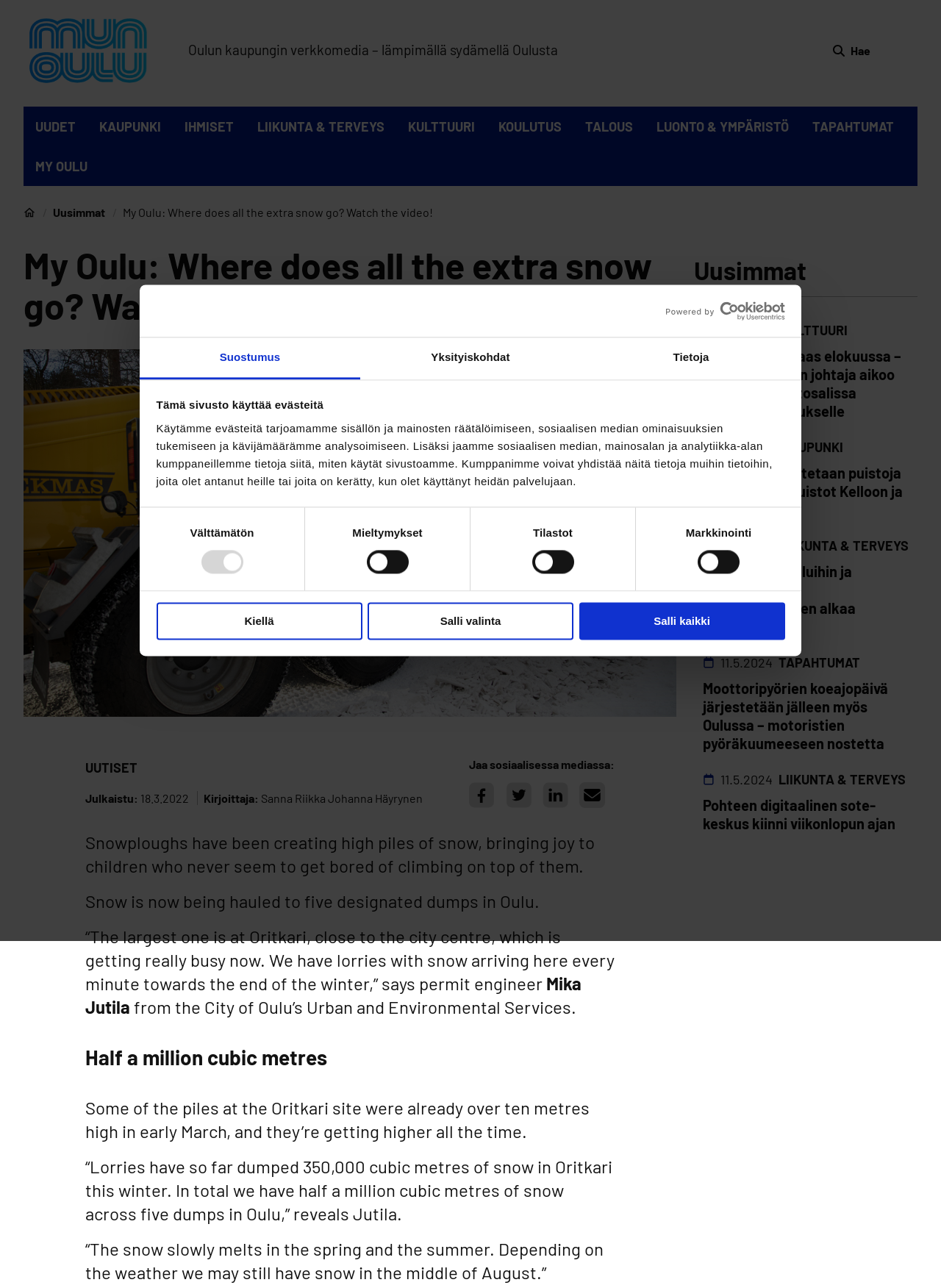Using floating point numbers between 0 and 1, provide the bounding box coordinates in the format (top-left x, top-left y, bottom-right x, bottom-right y). Locate the UI element described here: LUONTO & YMPÄRISTÖ

[0.691, 0.083, 0.845, 0.114]